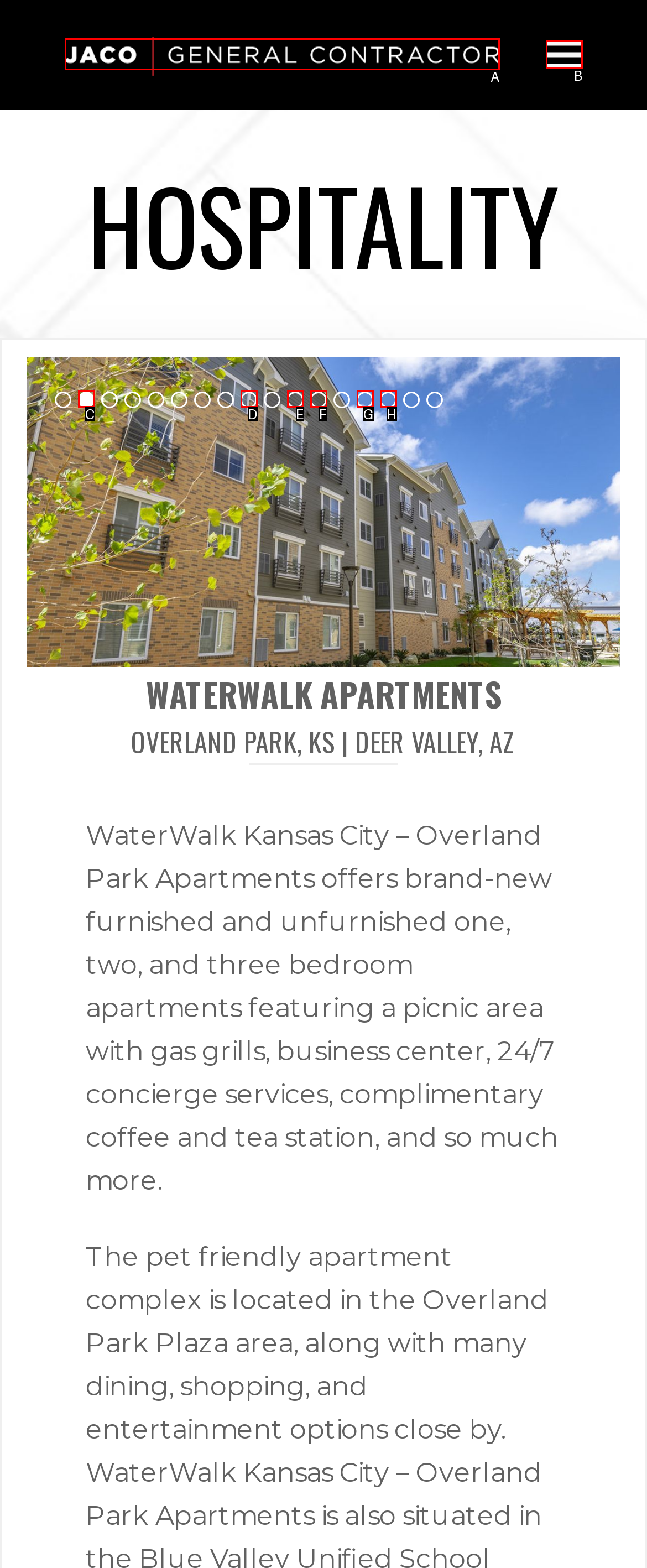Which option is described as follows: aria-label="Toggle navigation" title="Toggle navigation"
Answer with the letter of the matching option directly.

None